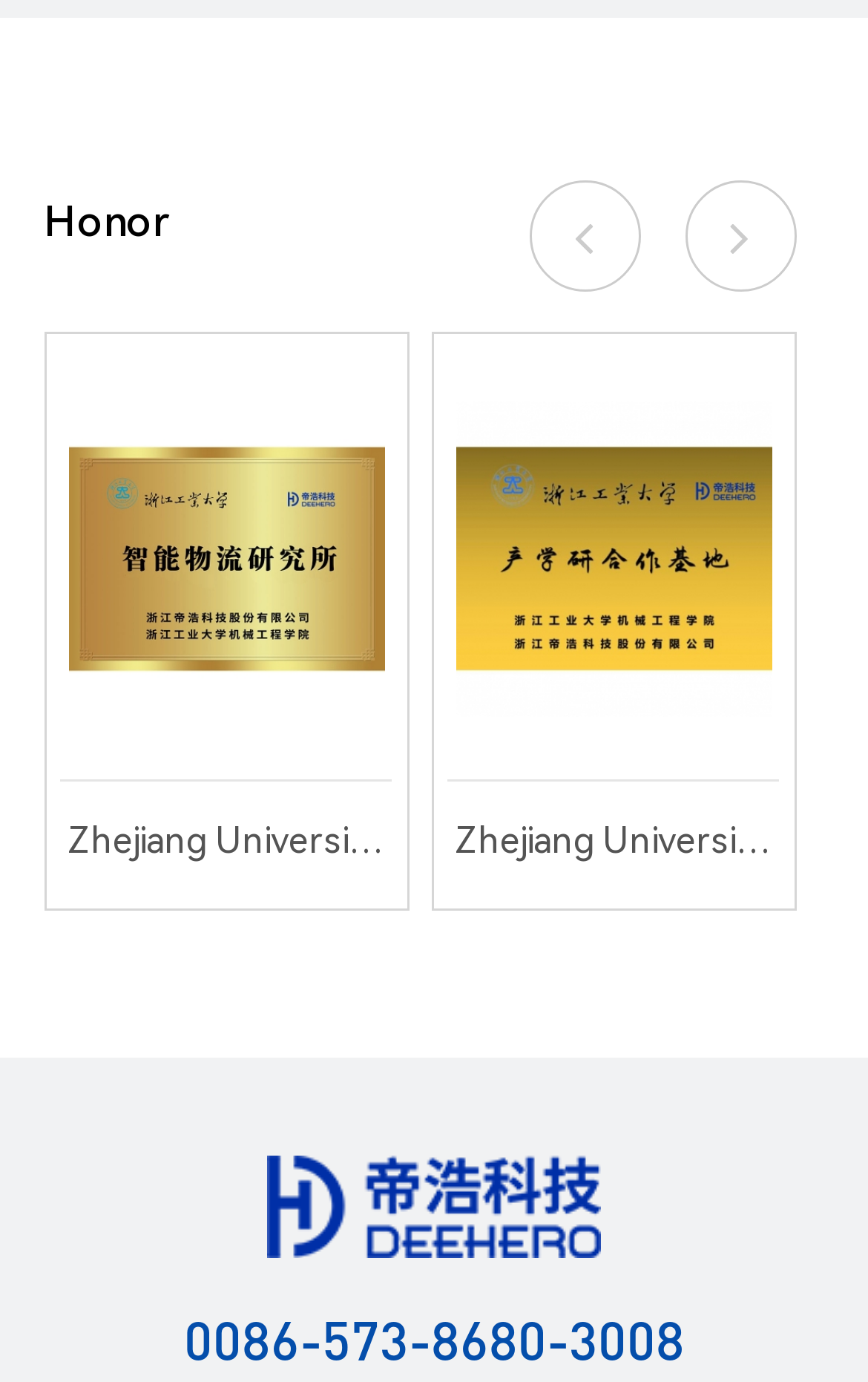Respond to the question below with a single word or phrase:
What is the company name mentioned?

Zhejiang Deehero Technology Co., Ltd.